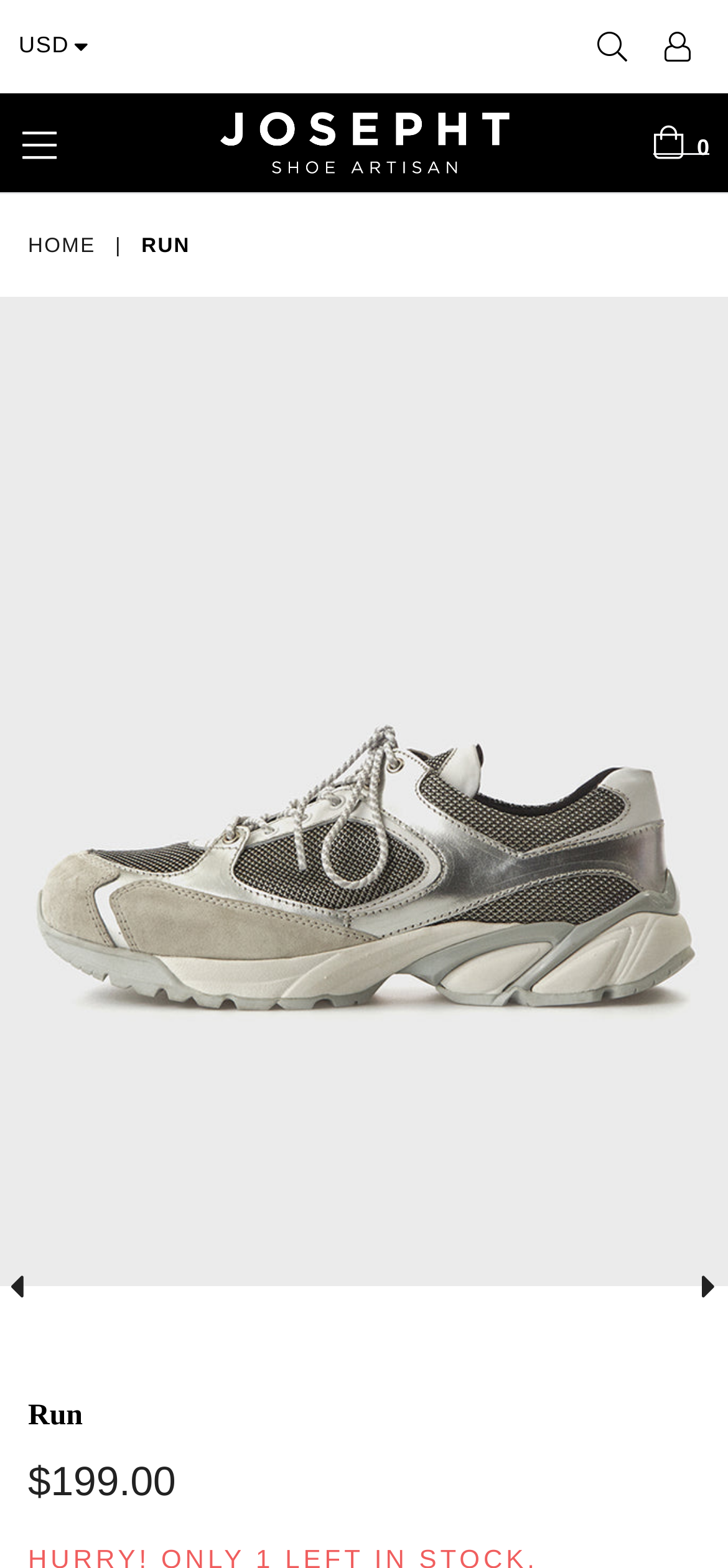What is the current price of the product?
Please provide a comprehensive answer to the question based on the webpage screenshot.

I inferred this from the context of the page, including the description of the product as 'Penny Loafers Black $149', which suggests that the current price of the product is $149.